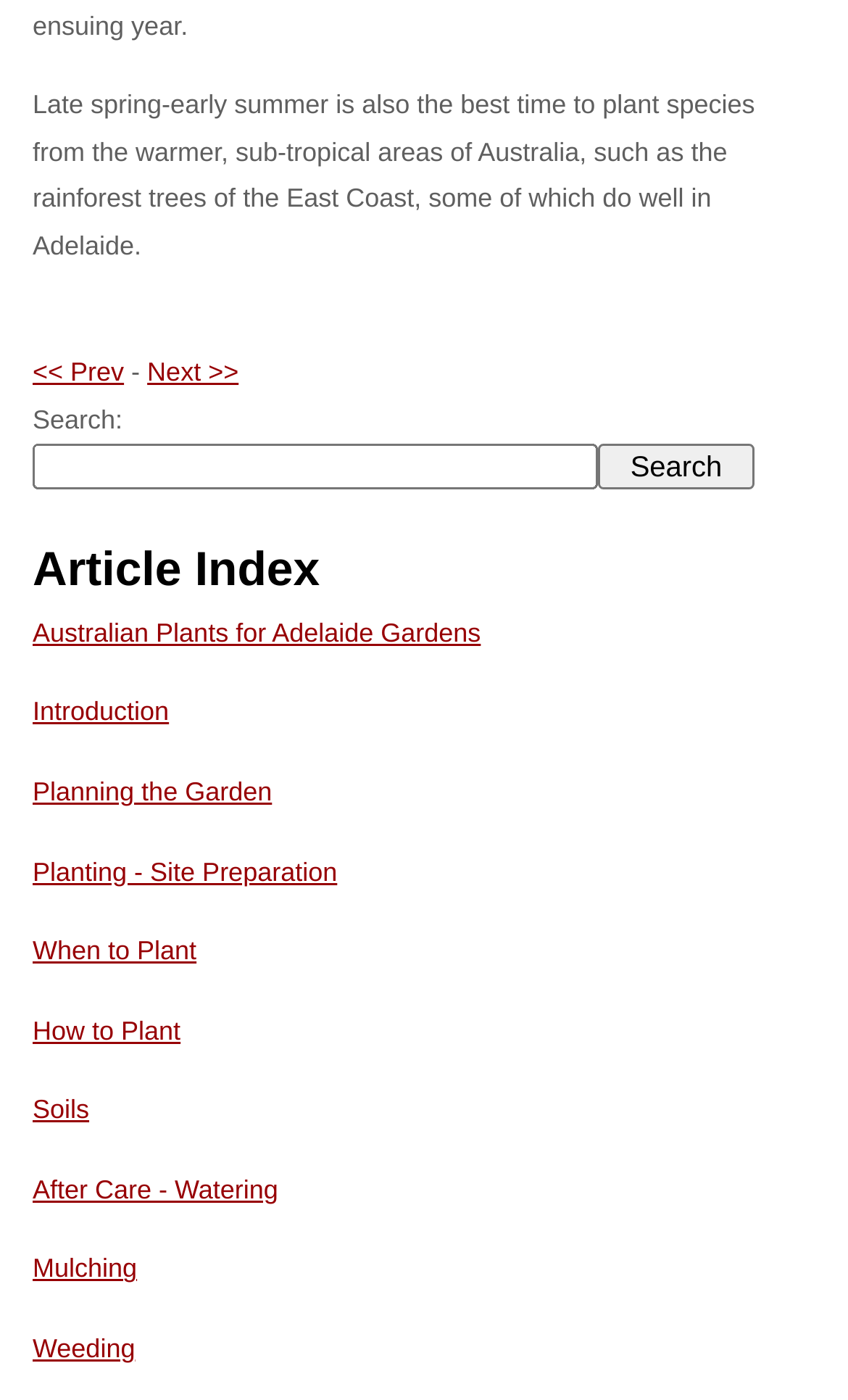Please identify the bounding box coordinates of the region to click in order to complete the given instruction: "click on next page". The coordinates should be four float numbers between 0 and 1, i.e., [left, top, right, bottom].

[0.174, 0.255, 0.281, 0.277]